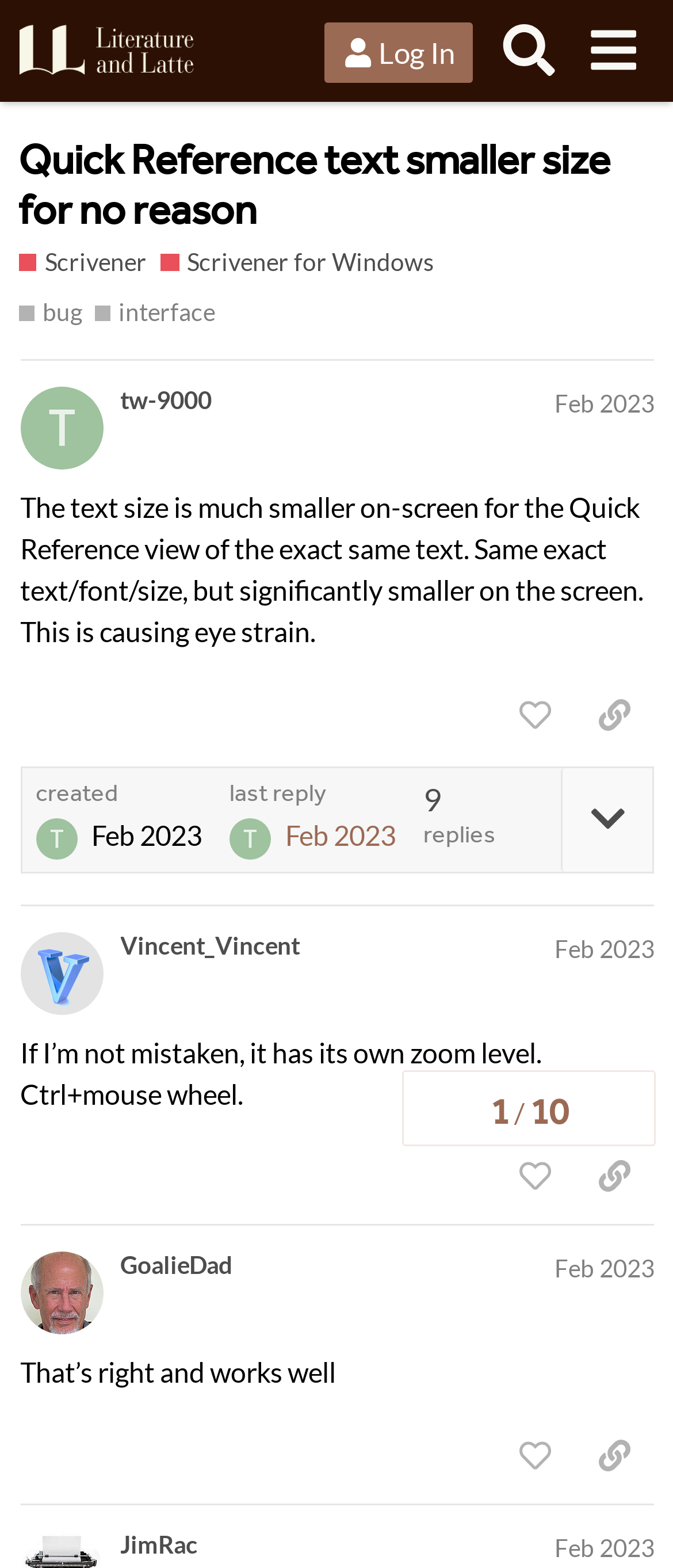Please locate the clickable area by providing the bounding box coordinates to follow this instruction: "Explore Bayesian Model Building category".

None